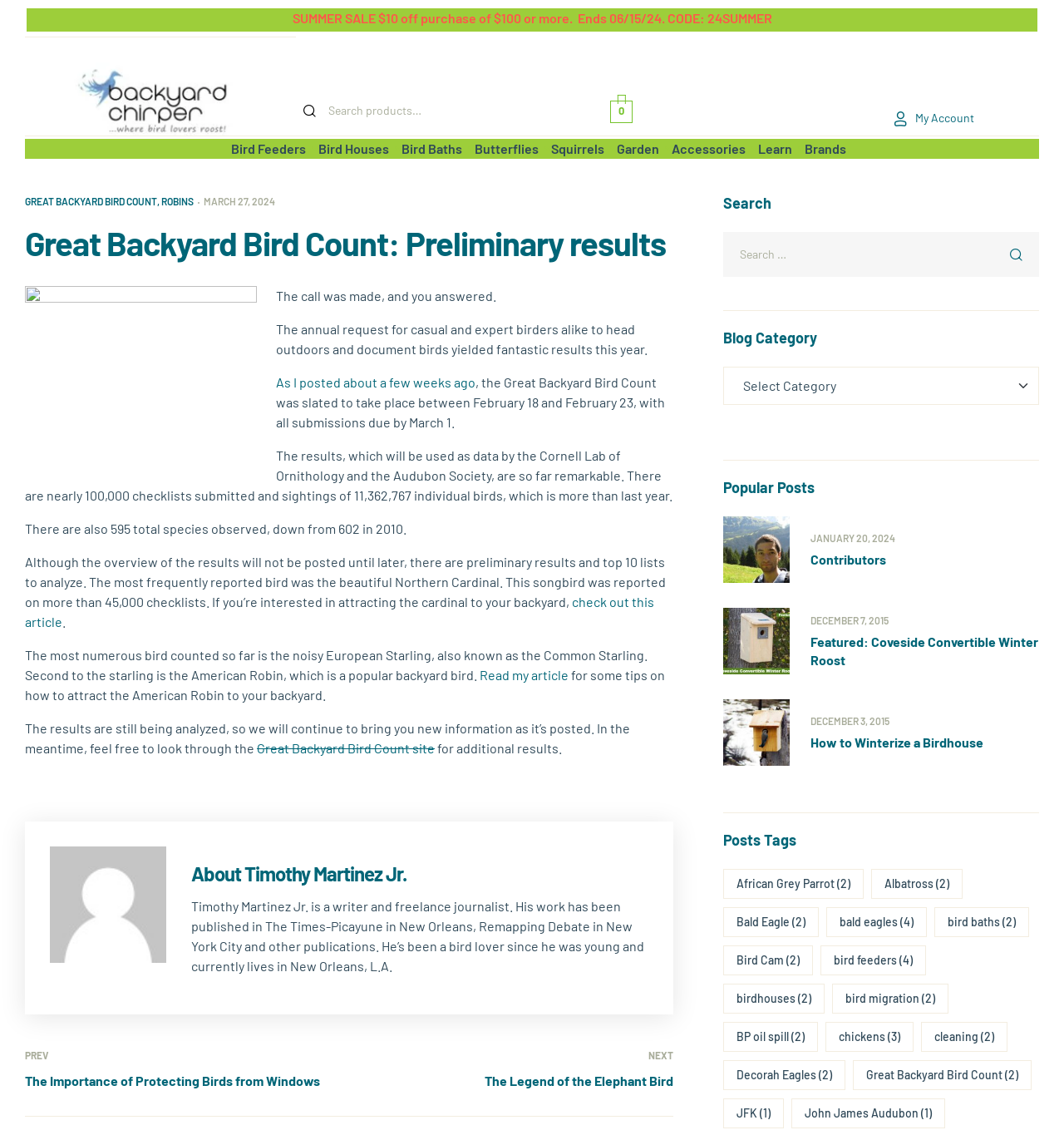Provide a brief response using a word or short phrase to this question:
What is the purpose of the Great Backyard Bird Count?

to collect data for Cornell Lab of Ornithology and Audubon Society